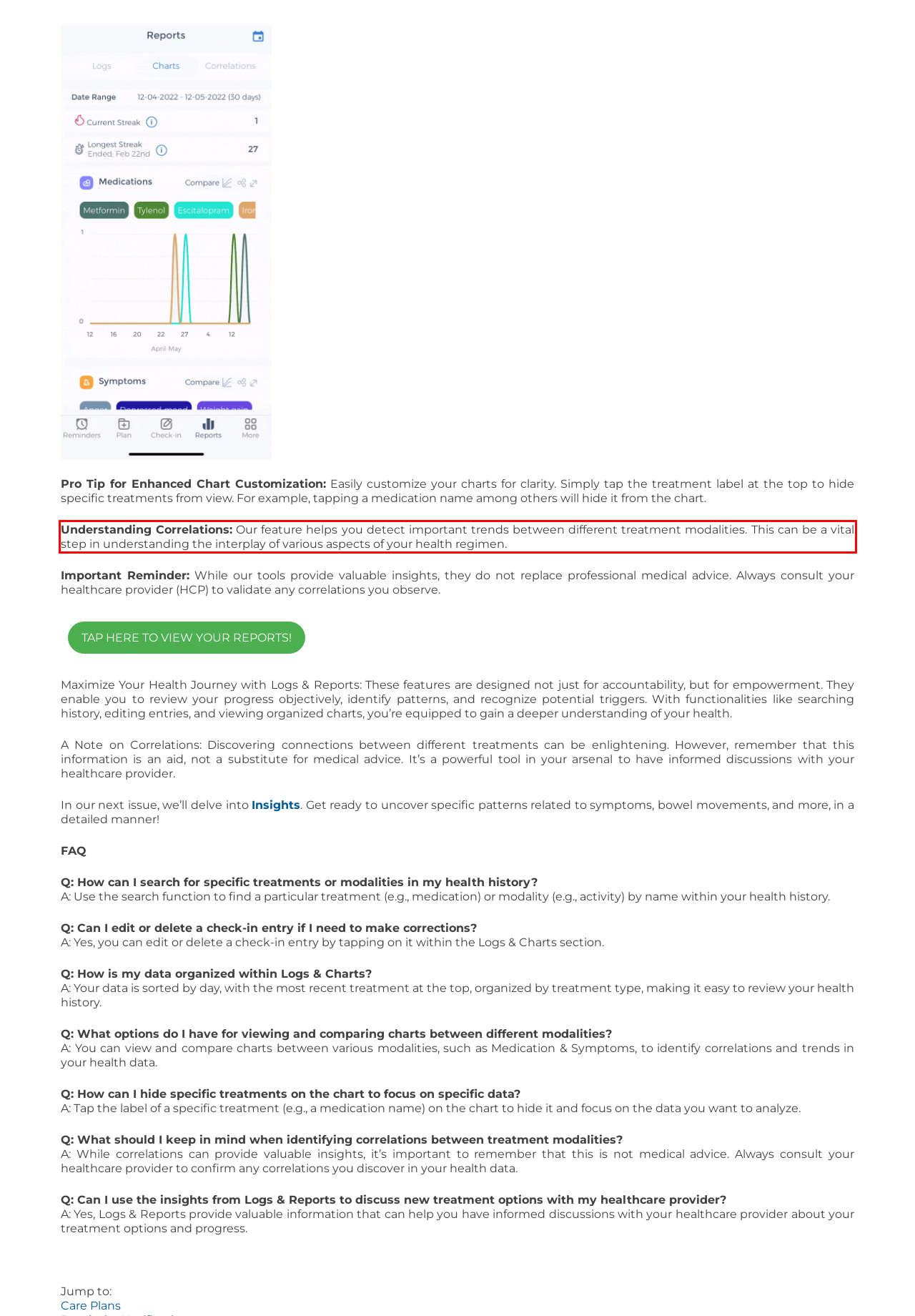Using OCR, extract the text content found within the red bounding box in the given webpage screenshot.

Understanding Correlations: Our feature helps you detect important trends between different treatment modalities. This can be a vital step in understanding the interplay of various aspects of your health regimen.